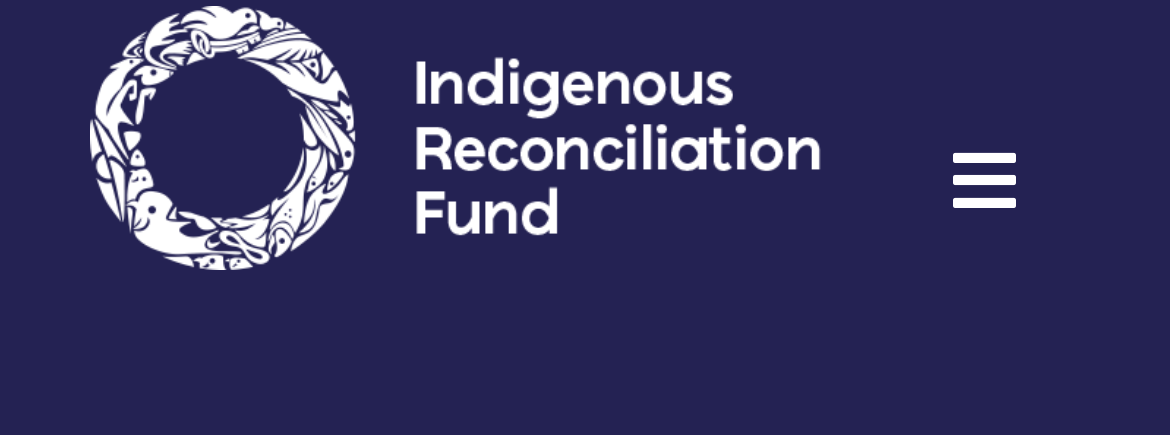From the element description: "Toggle Navigation", extract the bounding box coordinates of the UI element. The coordinates should be expressed as four float numbers between 0 and 1, in the order [left, top, right, bottom].

[0.759, 0.248, 0.923, 0.579]